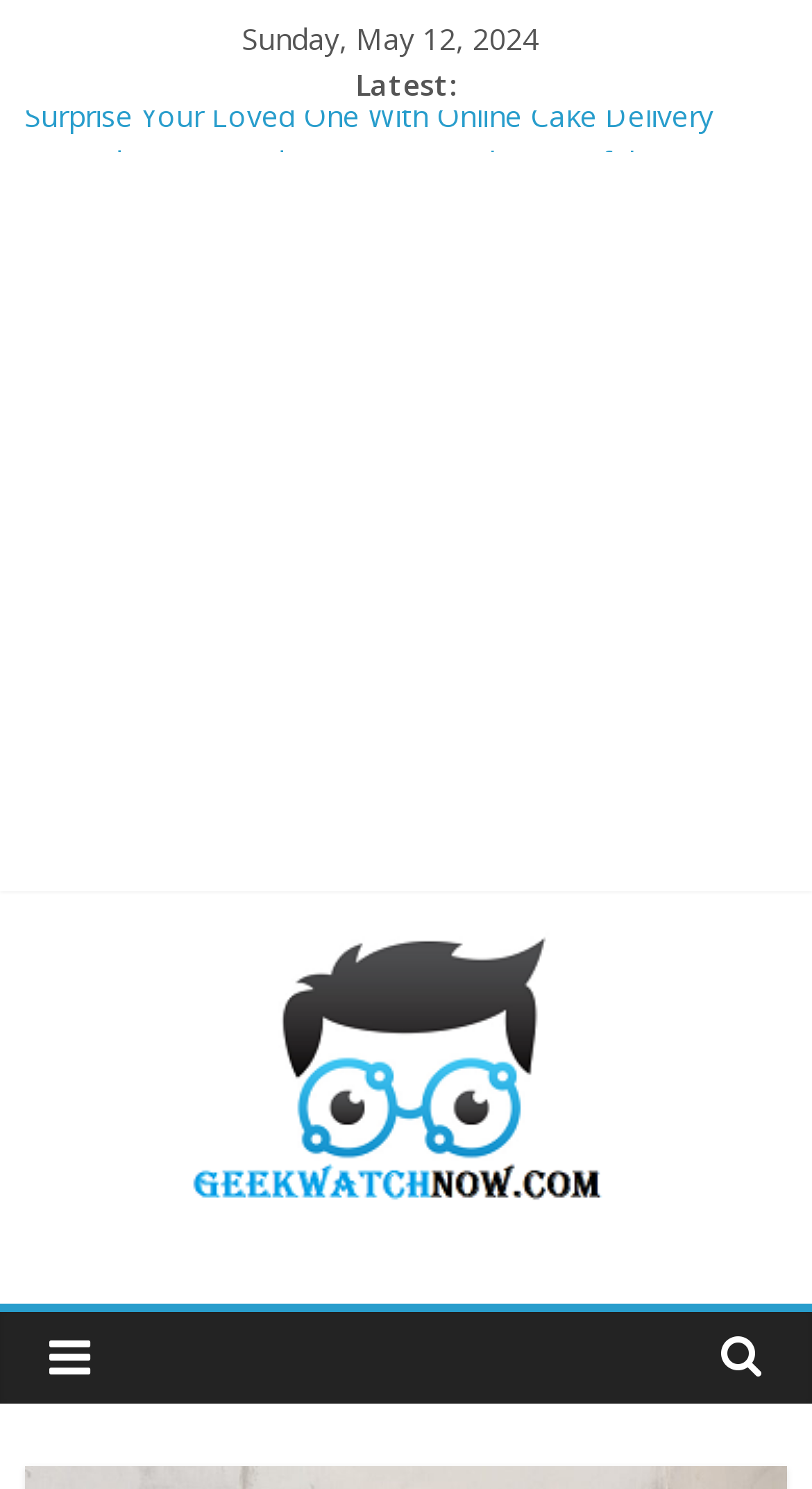What type of content is on this webpage?
Give a one-word or short phrase answer based on the image.

Various articles